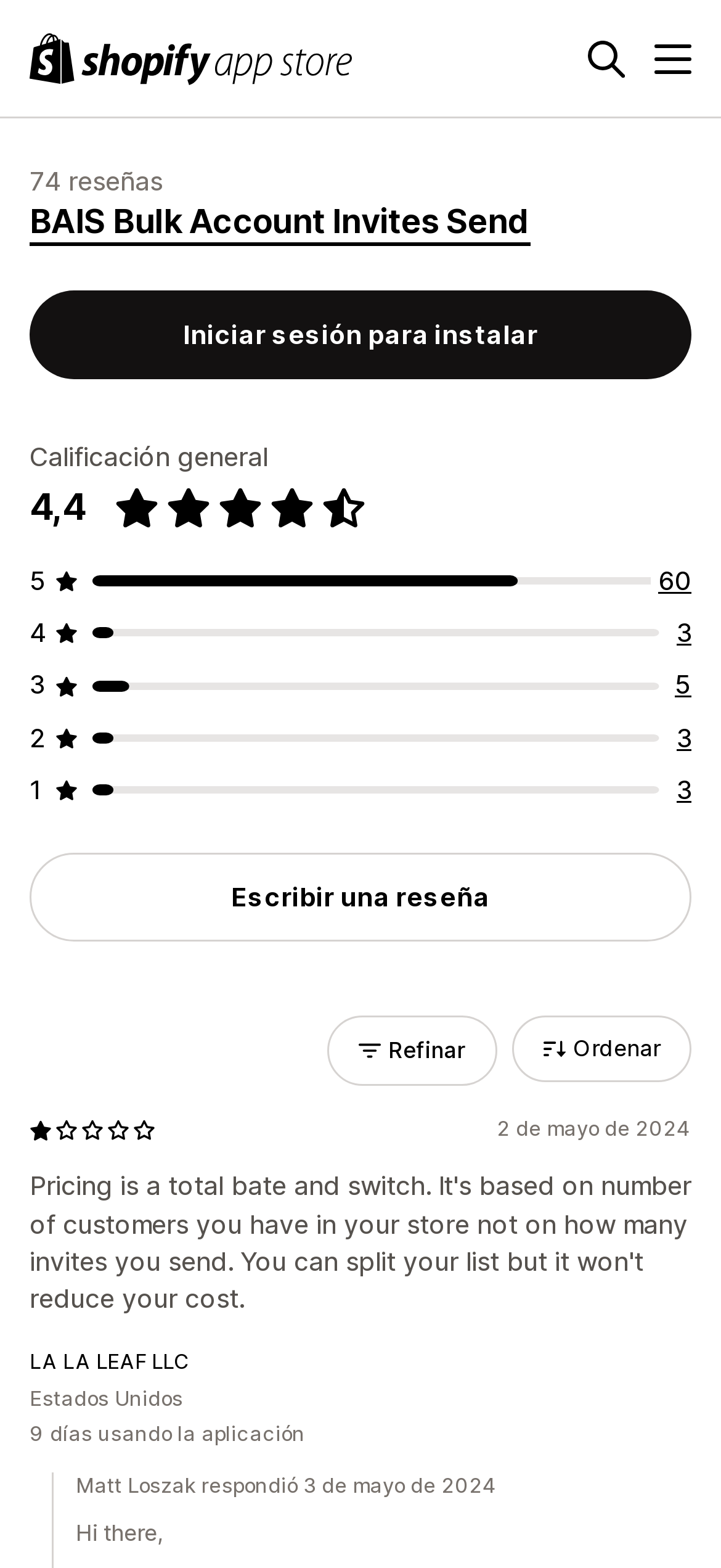What is the country of the company that developed the application?
Kindly give a detailed and elaborate answer to the question.

I found the country of the company by looking at the text 'Estados Unidos' which is located near the bottom of the page, above the review section, next to the company name.